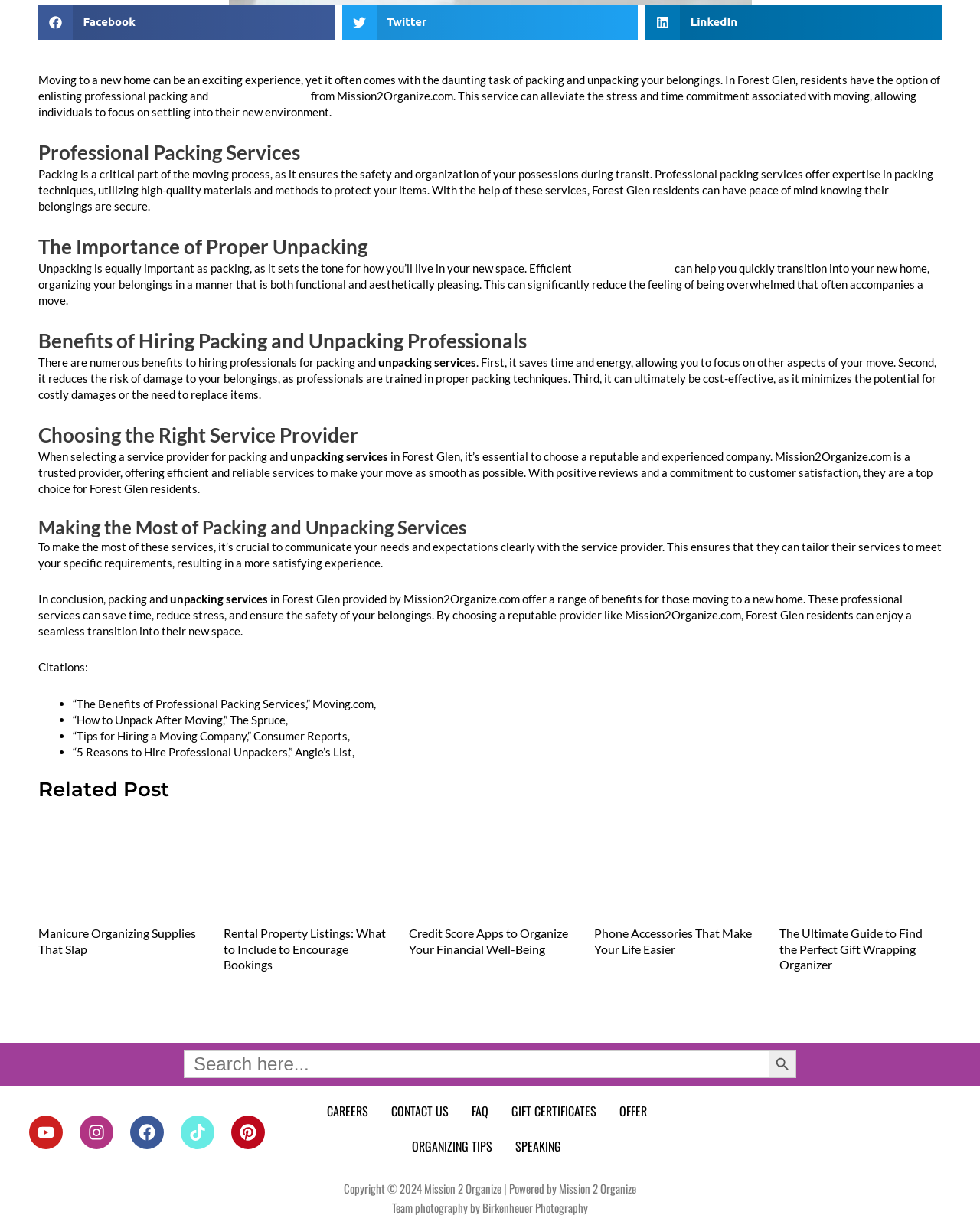Locate the bounding box coordinates of the segment that needs to be clicked to meet this instruction: "Read related post about Manicure Organizing Supplies".

[0.039, 0.755, 0.205, 0.78]